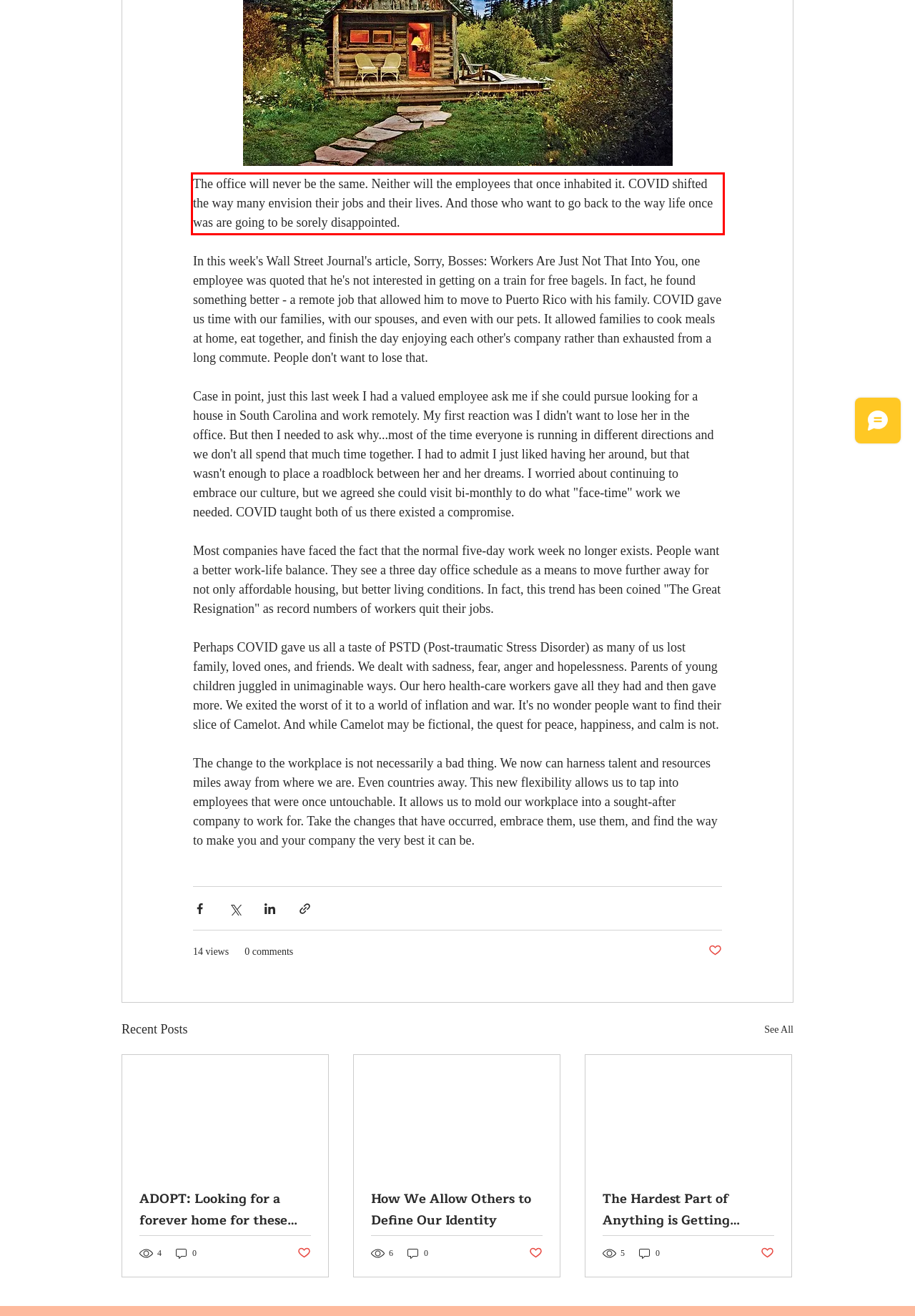Please take the screenshot of the webpage, find the red bounding box, and generate the text content that is within this red bounding box.

The office will never be the same. Neither will the employees that once inhabited it. COVID shifted the way many envision their jobs and their lives. And those who want to go back to the way life once was are going to be sorely disappointed.